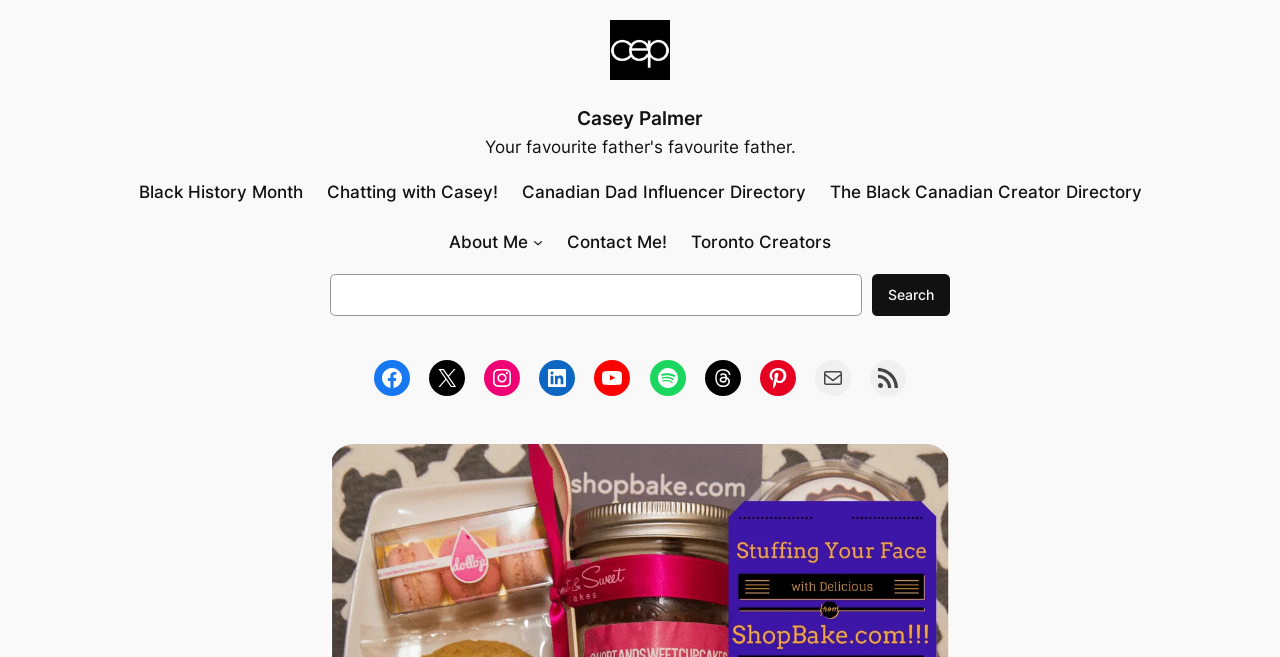Answer the question below with a single word or a brief phrase: 
How many links are in the navigation menu?

5